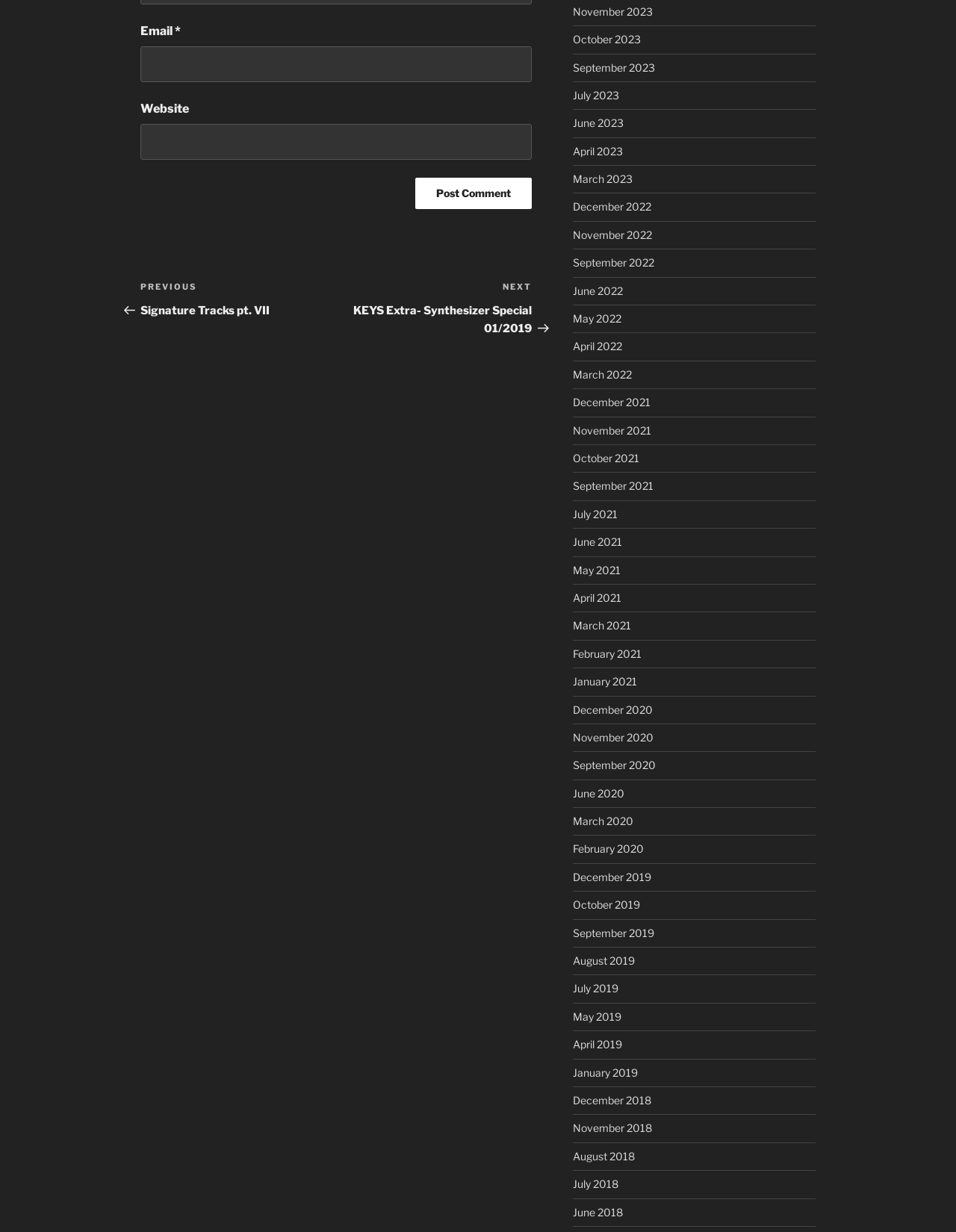What is the navigation section for?
Look at the image and provide a short answer using one word or a phrase.

To navigate through posts